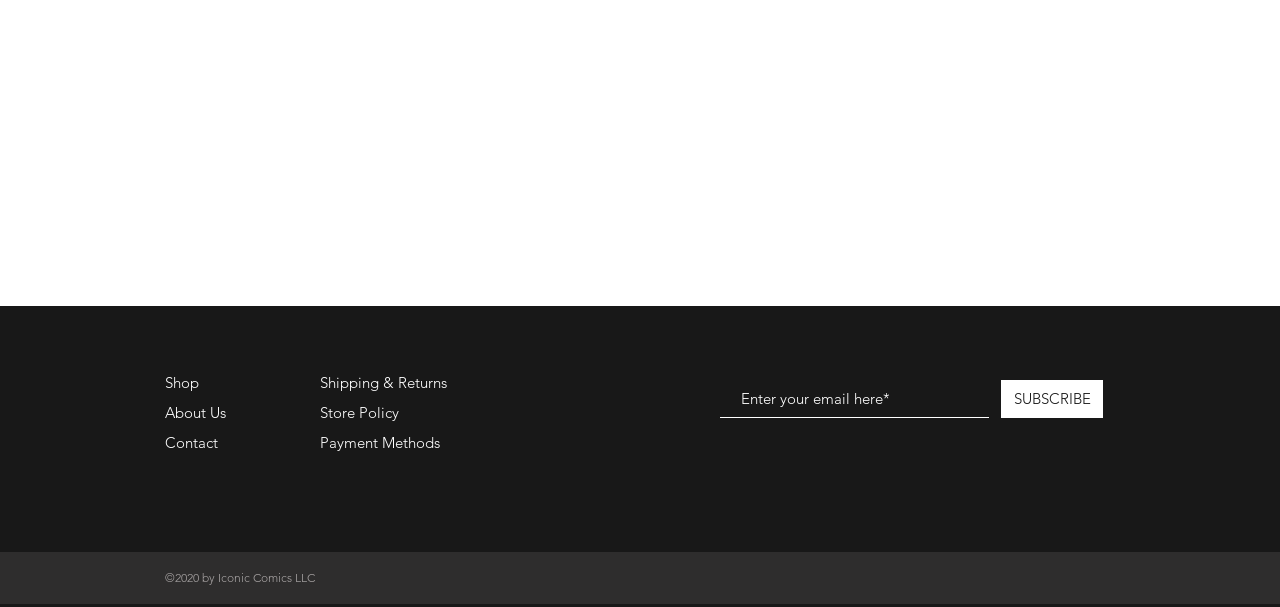Can you specify the bounding box coordinates for the region that should be clicked to fulfill this instruction: "Subscribe to the newsletter".

[0.782, 0.625, 0.862, 0.688]